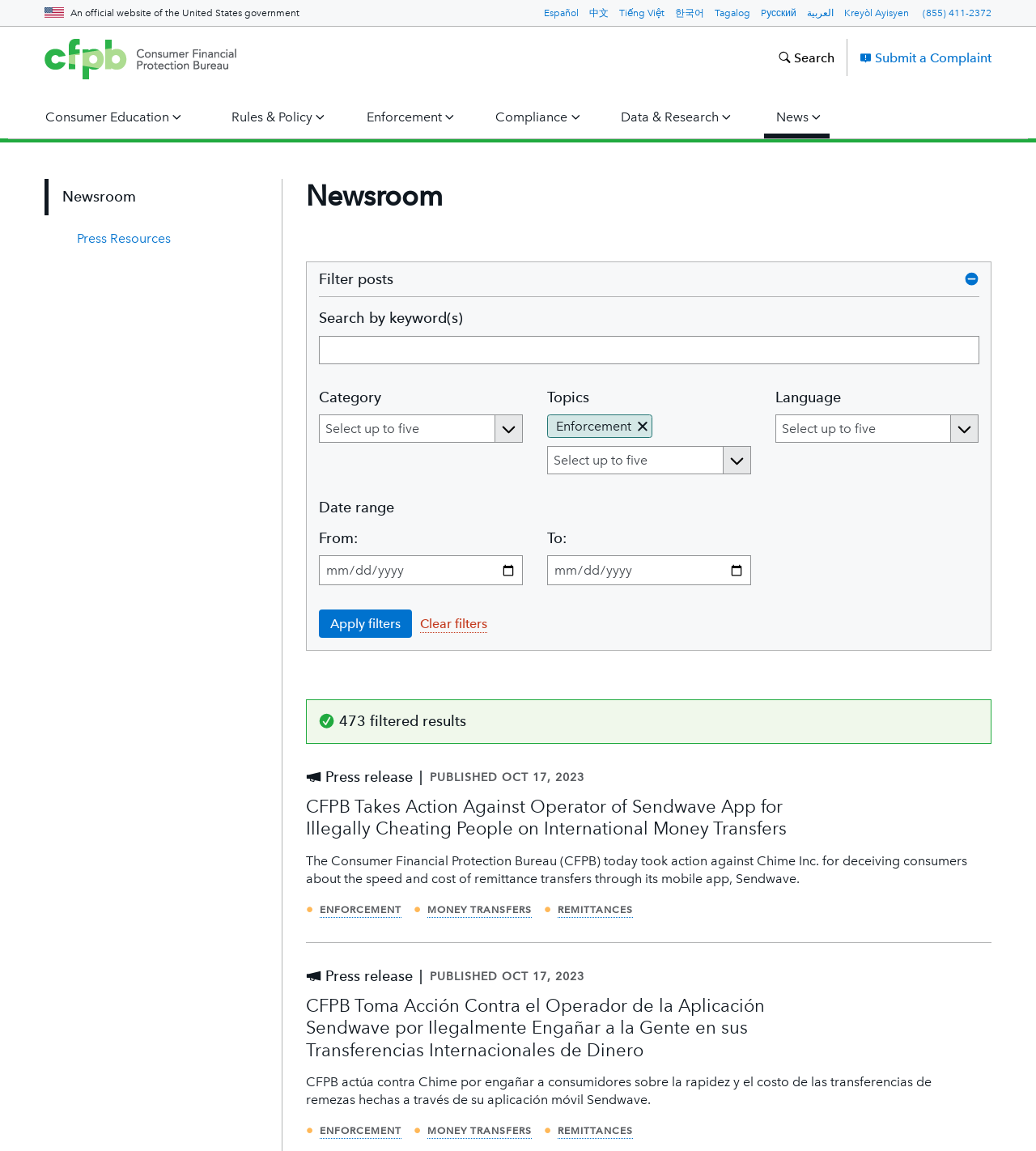Identify the coordinates of the bounding box for the element described below: "parent_node: Search by keyword(s) name="title"". Return the coordinates as four float numbers between 0 and 1: [left, top, right, bottom].

[0.307, 0.291, 0.945, 0.316]